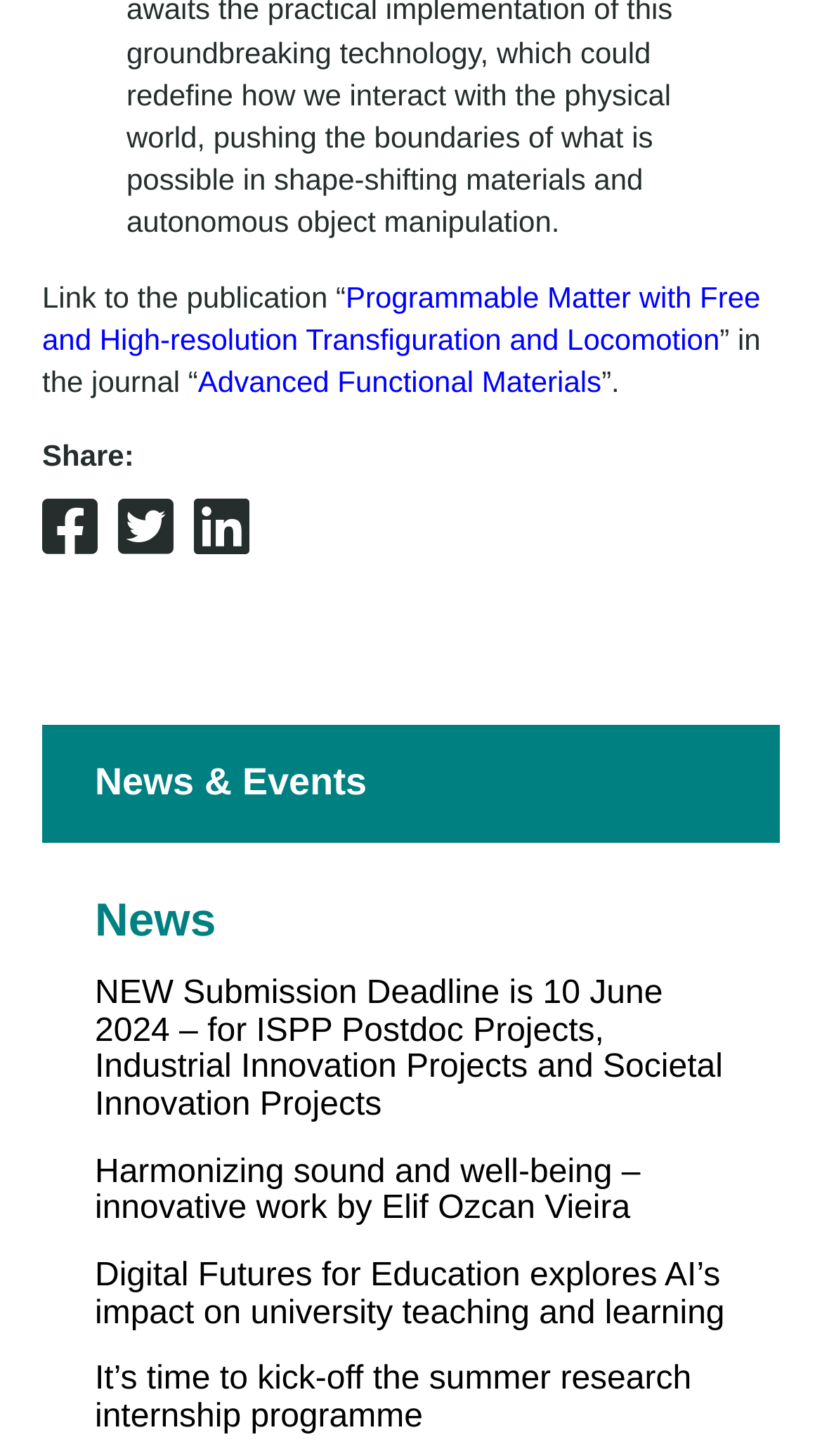Please identify the bounding box coordinates of the area I need to click to accomplish the following instruction: "View publication Programmable Matter with Free and High-resolution Transfiguration and Locomotion".

[0.051, 0.192, 0.925, 0.244]